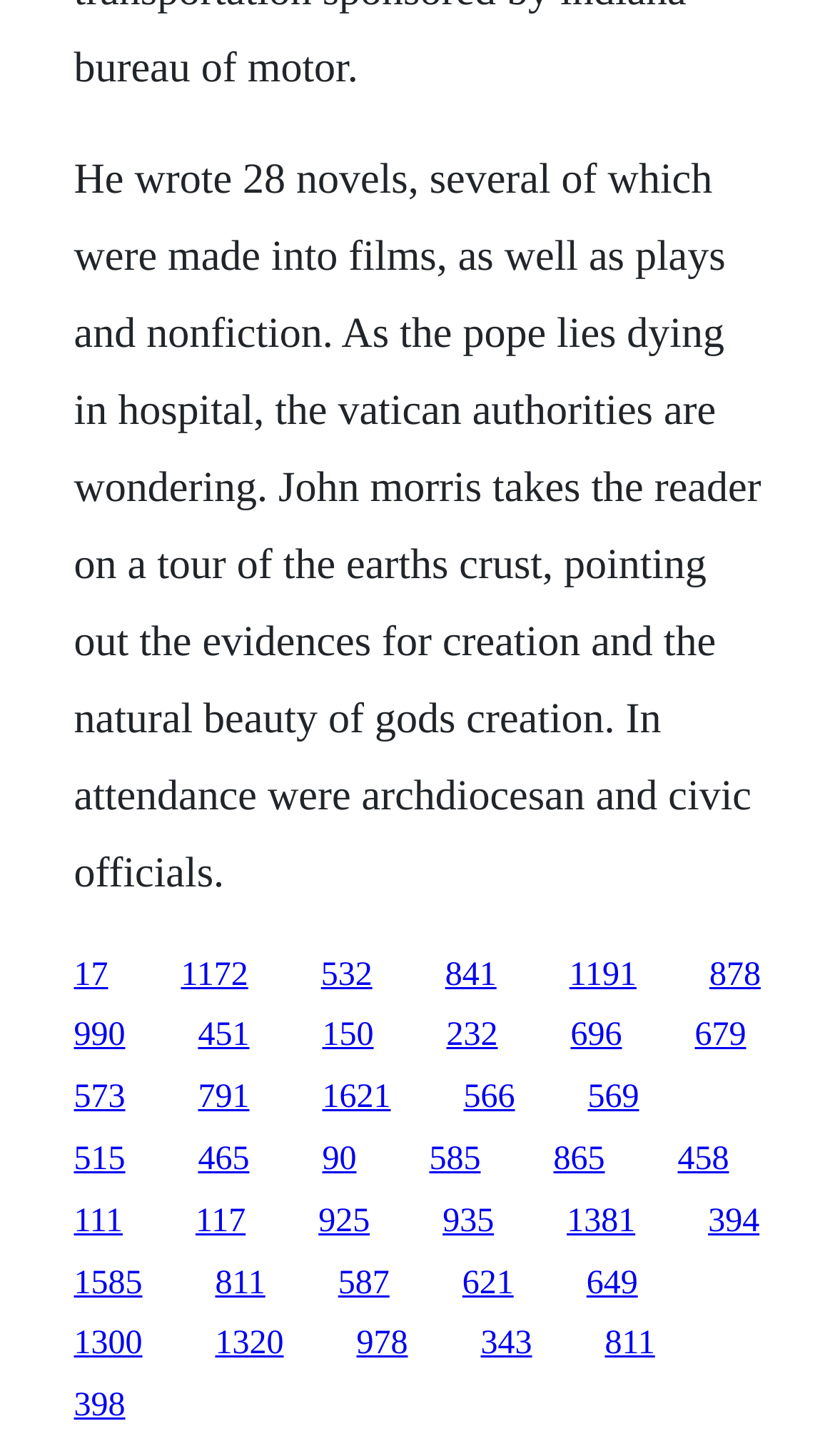Respond to the following query with just one word or a short phrase: 
What type of officials are in attendance?

Archdiocesan and civic officials